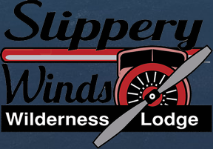What is symbolized by the vintage aircraft propeller?
Based on the content of the image, thoroughly explain and answer the question.

The caption states that the vintage aircraft propeller 'symbolizing the lodge's accessibility and adventure opportunities in remote Canadian wilderness', implying that the propeller represents the lodge's accessibility and adventure opportunities.